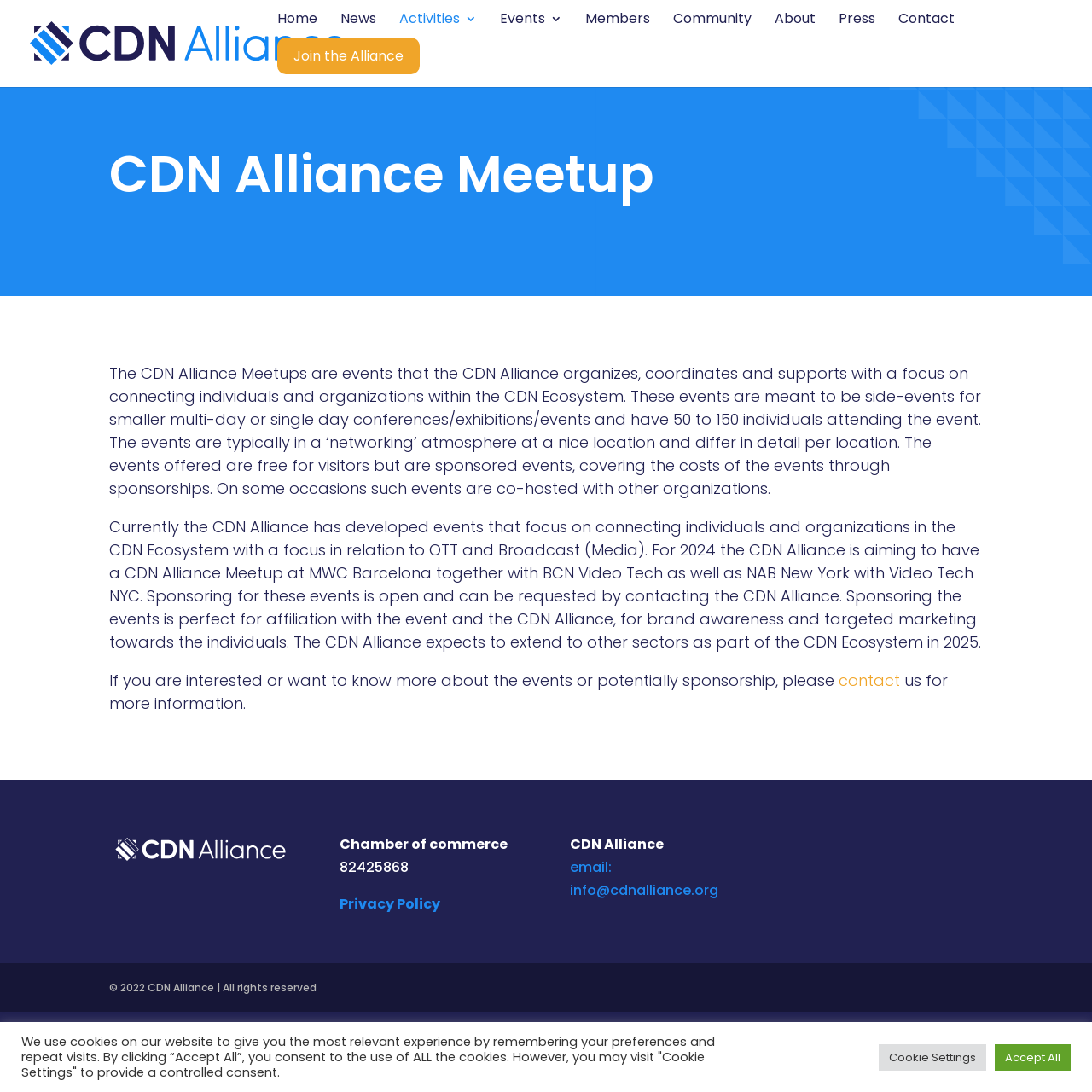Based on the image, please elaborate on the answer to the following question:
How many individuals attend a typical CDN Alliance Meetup event?

According to the webpage, the events are meant to have 50 to 150 individuals attending, which is mentioned in the first paragraph.